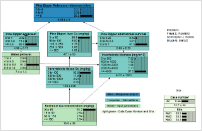Give a thorough and detailed caption for the image.

The image depicts a Bayesian network model titled "Assessing Environmental Injury - Reference Sites Only." This model serves to illustrate the probability of environmental injury to a hypothetical endangered bird species, specifically the Pine Dipper, which may be affected by stressors from acid mine drainage (AMD). Key stressors in this context are identified as copper (Cu) and water pH, which influence the Pine Dipper both directly and indirectly, particularly through its macroinvertebrate prey.

The network structure prominently outlines various pathways and related assessments. Notably, the model is built for the Natural Resource Damage Assessment and Restoration (NRDAR) program in the United States and is featured as Supporting Information Figure S1 in a forthcoming publication by Rowland et al. (2023). The comprehensive layout highlights the interrelationships among different environmental factors and their impacts, emphasizing analytical frameworks used for evaluating resource damage. 

This illustration is accompanied by extensive contextual information and methodology, detailing the modeling approach utilized within the NRDAR framework to assess potential environmental impacts effectively.